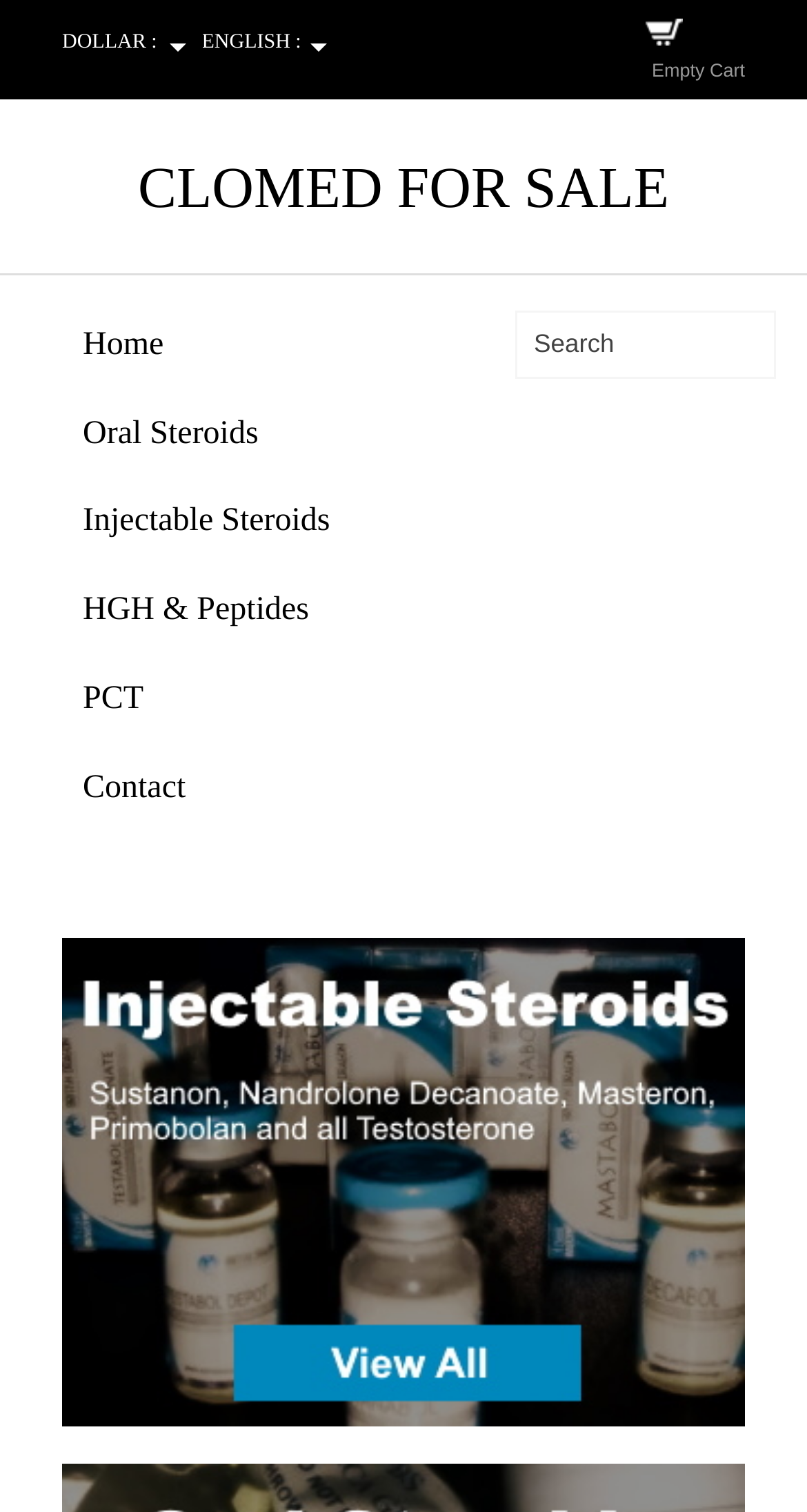Pinpoint the bounding box coordinates of the area that should be clicked to complete the following instruction: "Search for steroids". The coordinates must be given as four float numbers between 0 and 1, i.e., [left, top, right, bottom].

[0.638, 0.205, 0.962, 0.251]